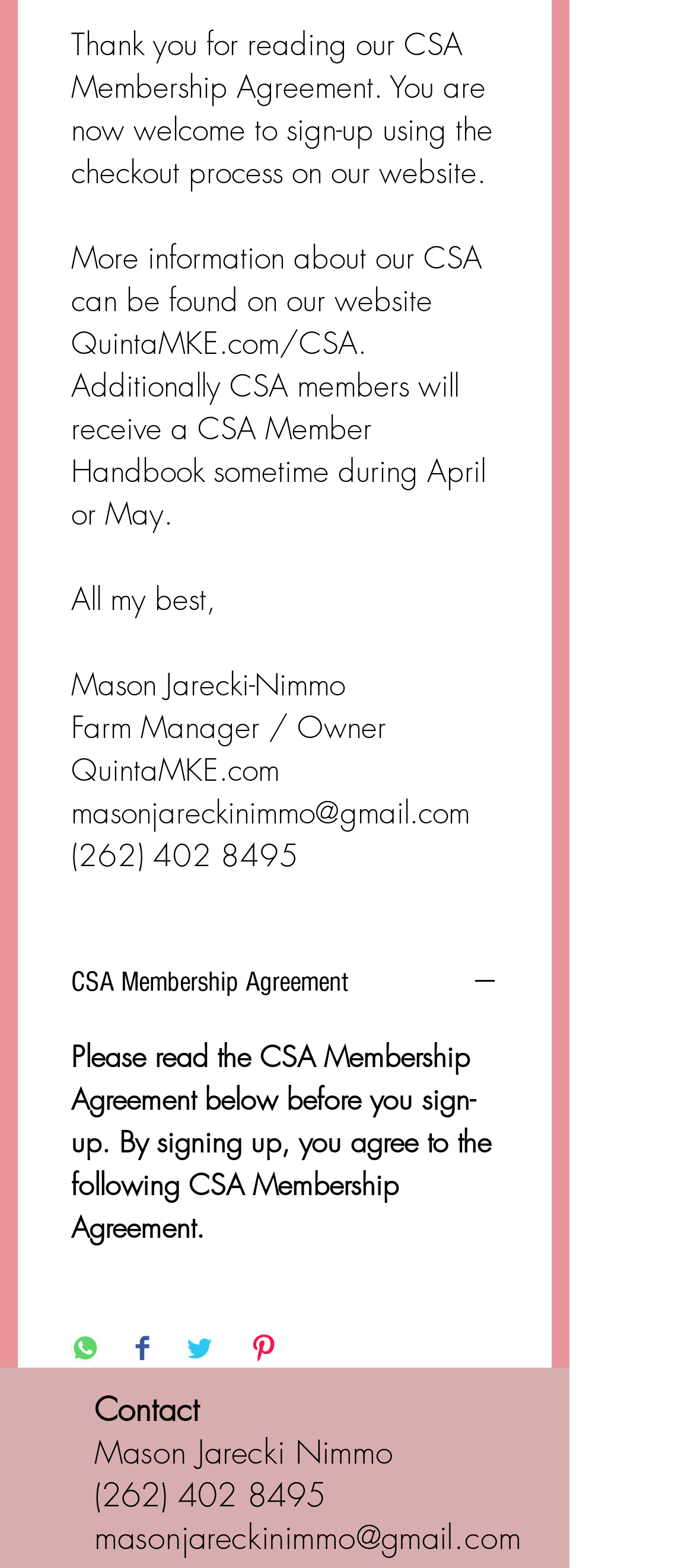Locate the bounding box coordinates of the element that needs to be clicked to carry out the instruction: "Call (262) 402 8495". The coordinates should be given as four float numbers ranging from 0 to 1, i.e., [left, top, right, bottom].

[0.136, 0.939, 0.469, 0.966]